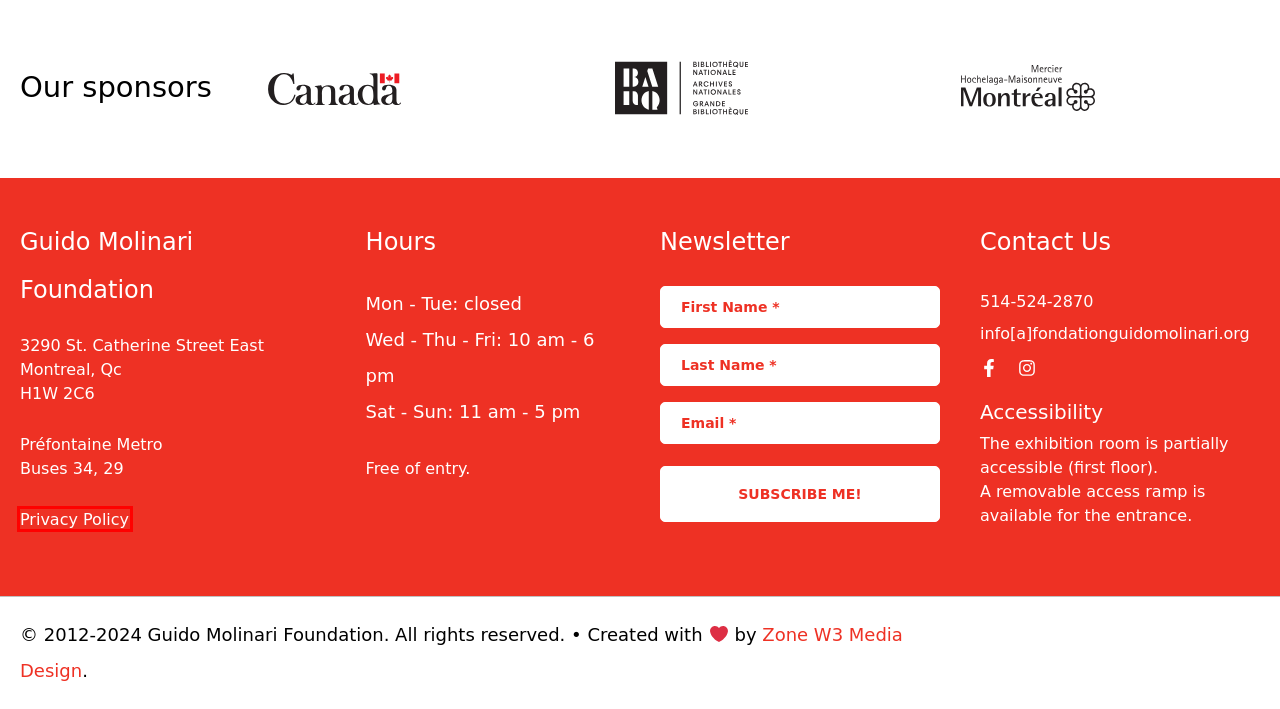Given a webpage screenshot with a red bounding box around a particular element, identify the best description of the new webpage that will appear after clicking on the element inside the red bounding box. Here are the candidates:
A. Education | Guido Molinari Foundation
B. Actions éducatives | Fondation Guido Molinari
C. The Foundation Collections | Guido Molinari Foundation
D. Zone W3 | Creative Web Agency (Creation & Design)
E. Privacy Policy | Guido Molinari Foundation
F. R. HOLLAND MURRAY: unpacking / selected works | Guido Molinari Foundation
G. History and Mission | Guido Molinari Foundation
H. Get Involved | Guido Molinari Foundation

E